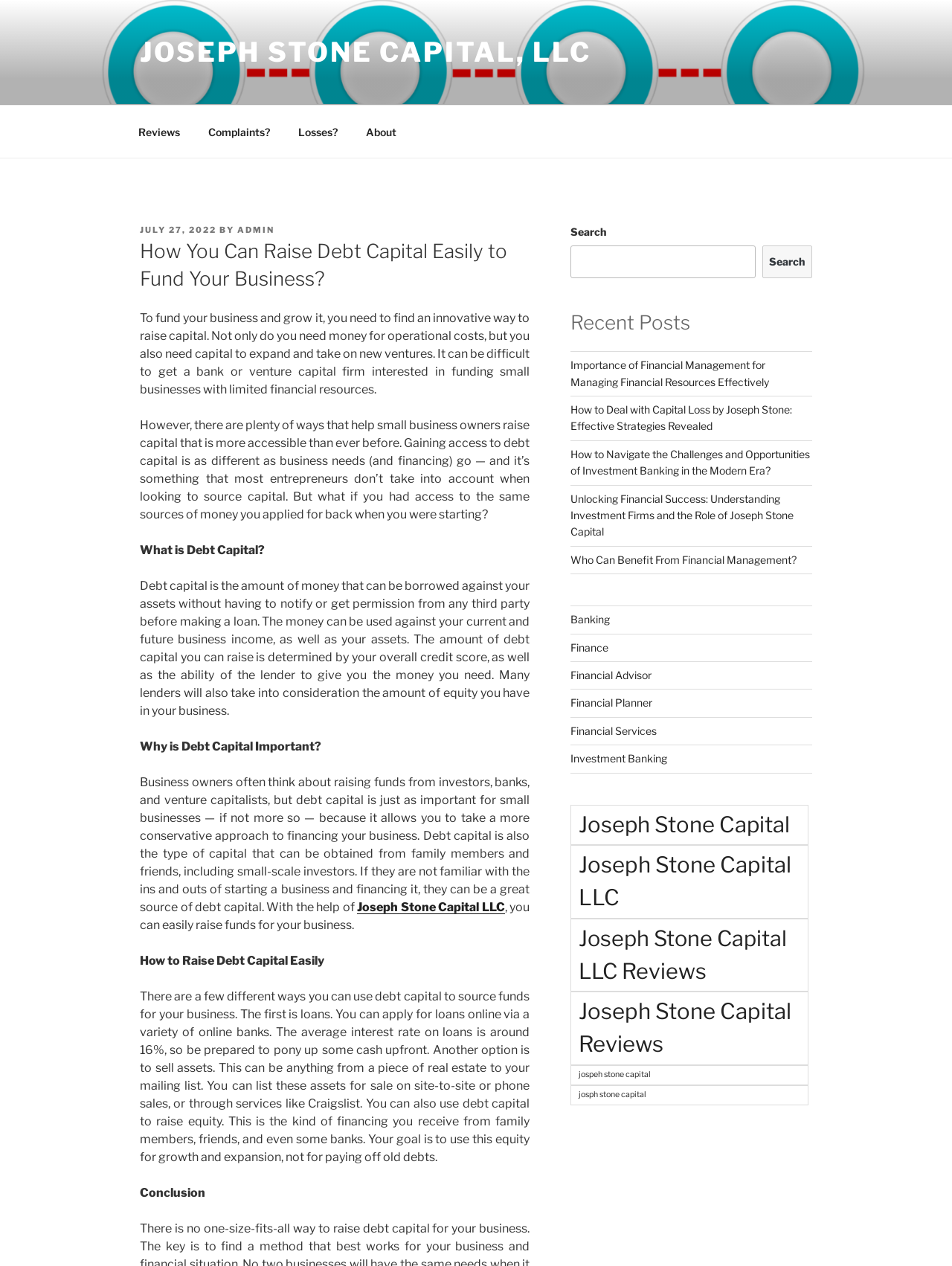Provide your answer in a single word or phrase: 
What is the name of the company mentioned in the article?

Joseph Stone Capital, LLC